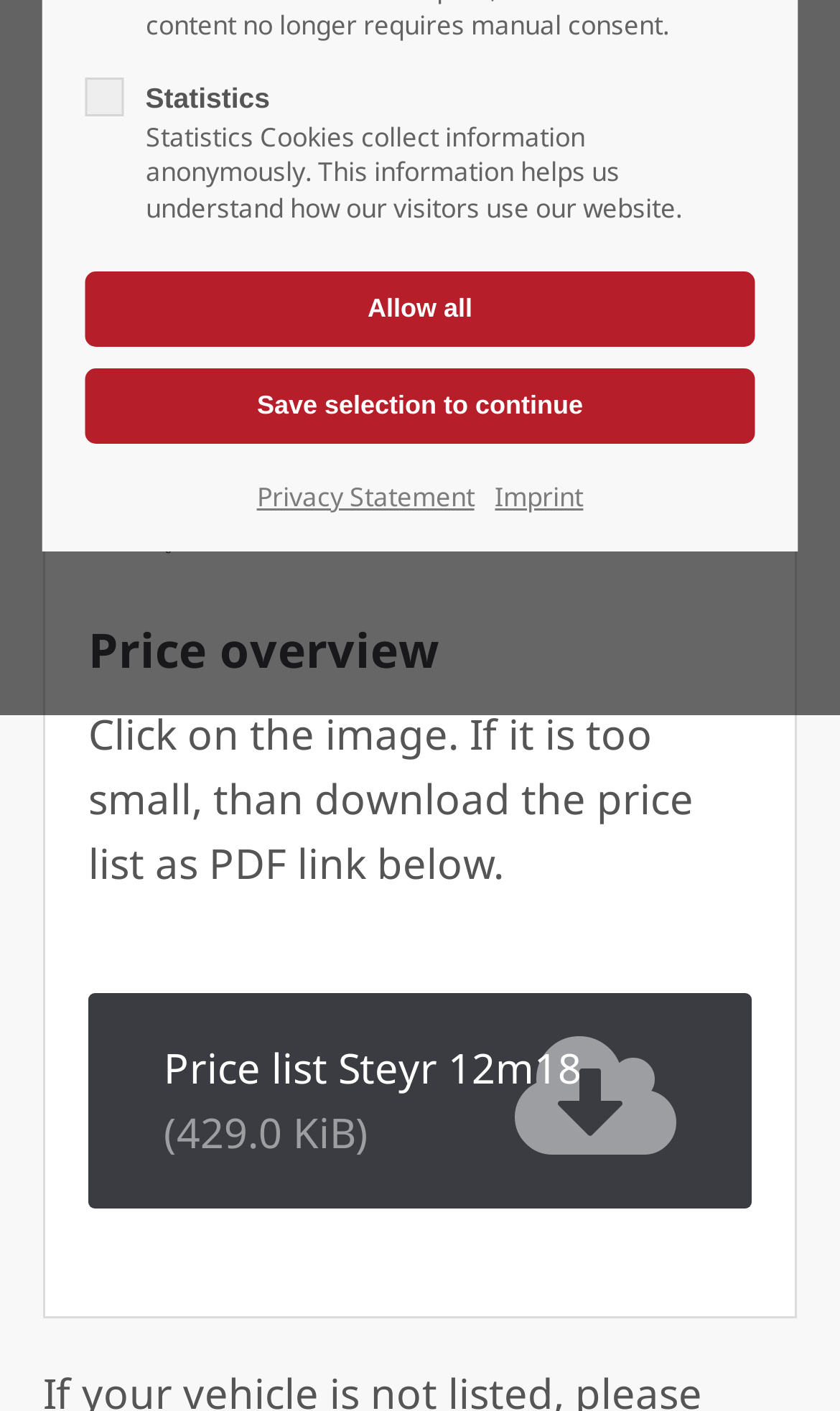Please determine the bounding box coordinates for the UI element described as: "–>Steyr 12M18".

[0.054, 0.099, 0.946, 0.179]